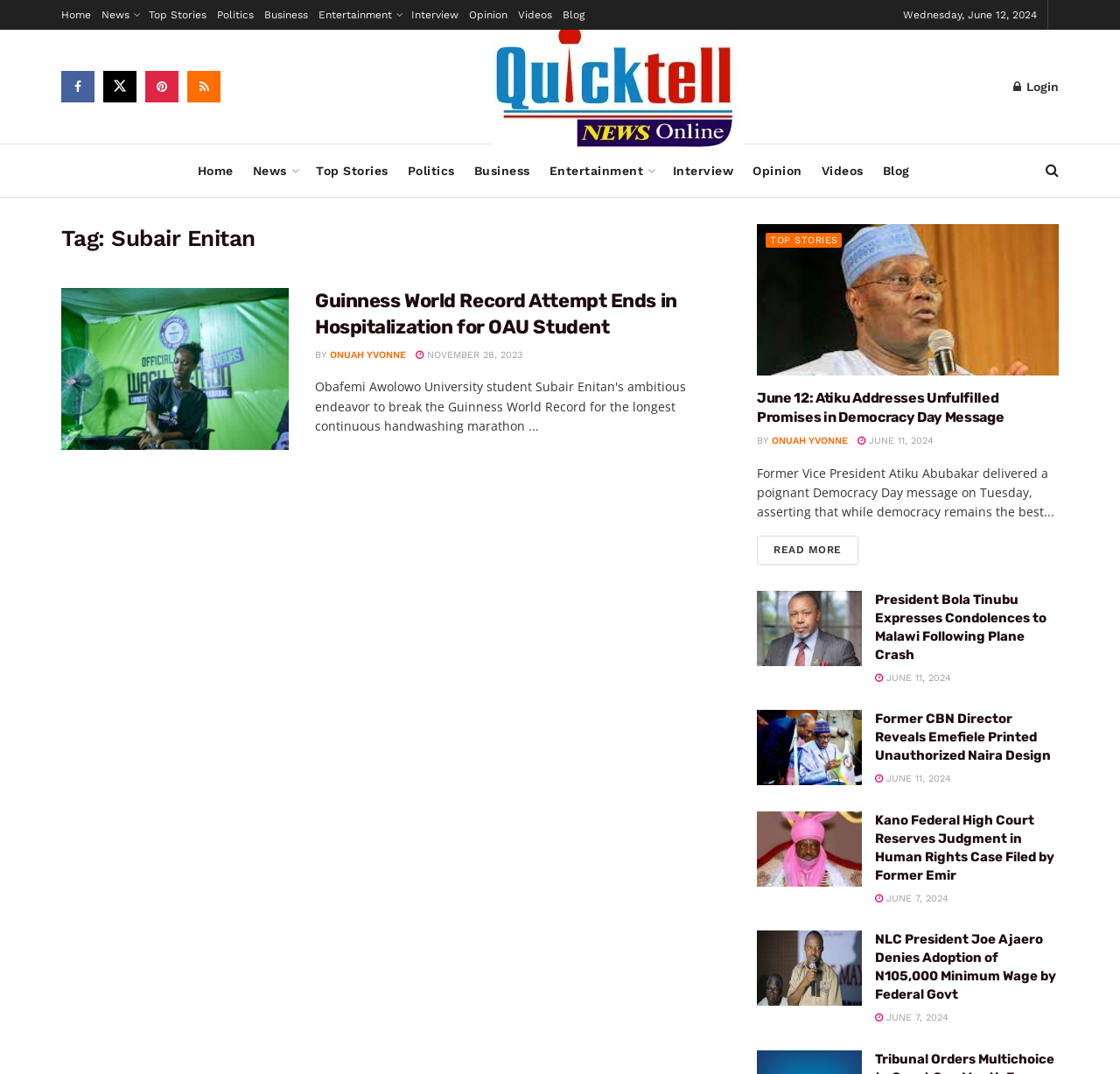Please identify the bounding box coordinates of the region to click in order to complete the given instruction: "Check the date 'Wednesday, June 12, 2024'". The coordinates should be four float numbers between 0 and 1, i.e., [left, top, right, bottom].

[0.806, 0.008, 0.926, 0.02]